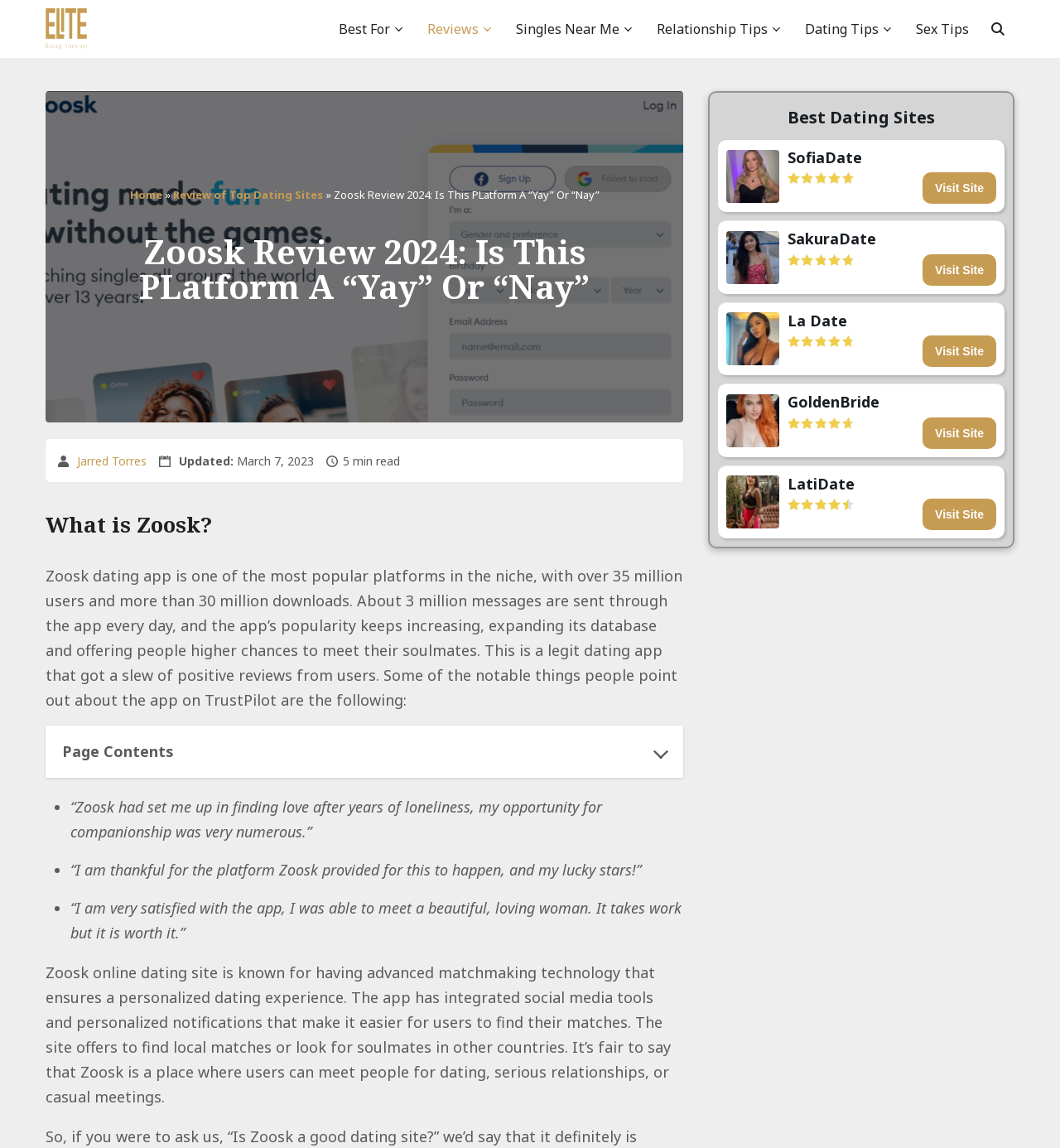Extract the bounding box of the UI element described as: "Middle East/Africa".

None